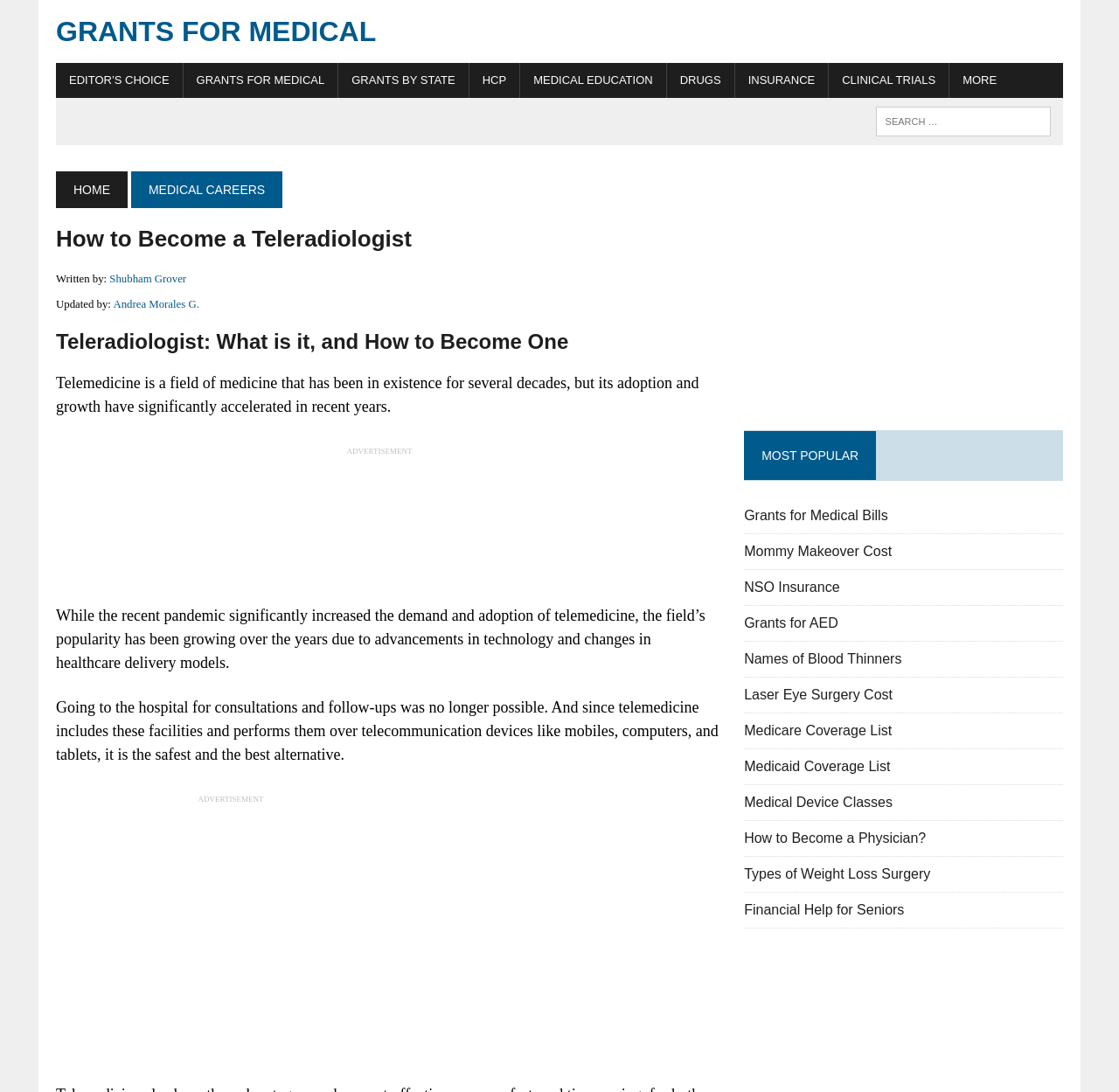Provide the bounding box coordinates of the area you need to click to execute the following instruction: "access March 2024 archives".

None